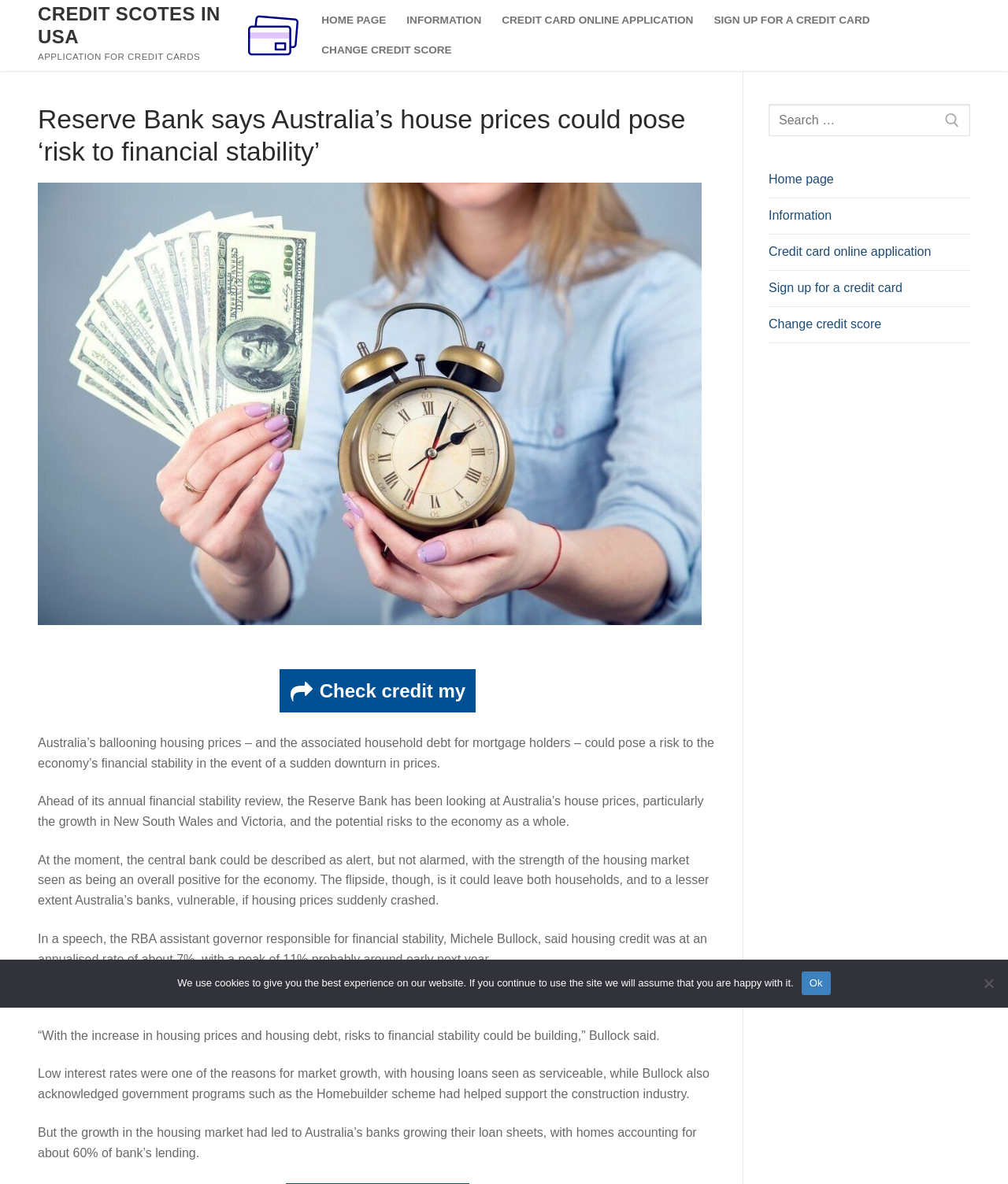Please determine the bounding box coordinates of the area that needs to be clicked to complete this task: 'Change credit score'. The coordinates must be four float numbers between 0 and 1, formatted as [left, top, right, bottom].

[0.309, 0.03, 0.458, 0.055]